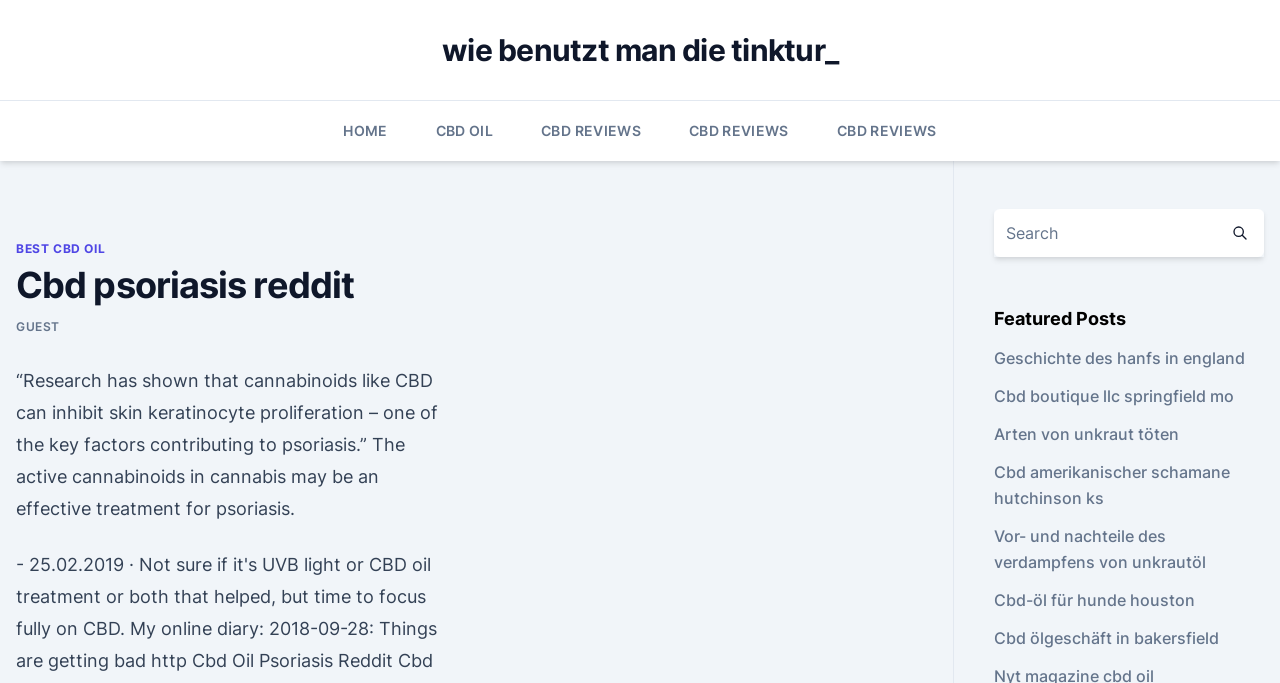What is the function of the button next to the search textbox?
Could you answer the question in a detailed manner, providing as much information as possible?

The button is located next to the search textbox and contains an image of a magnifying glass, suggesting that its function is to submit the search query entered in the textbox.